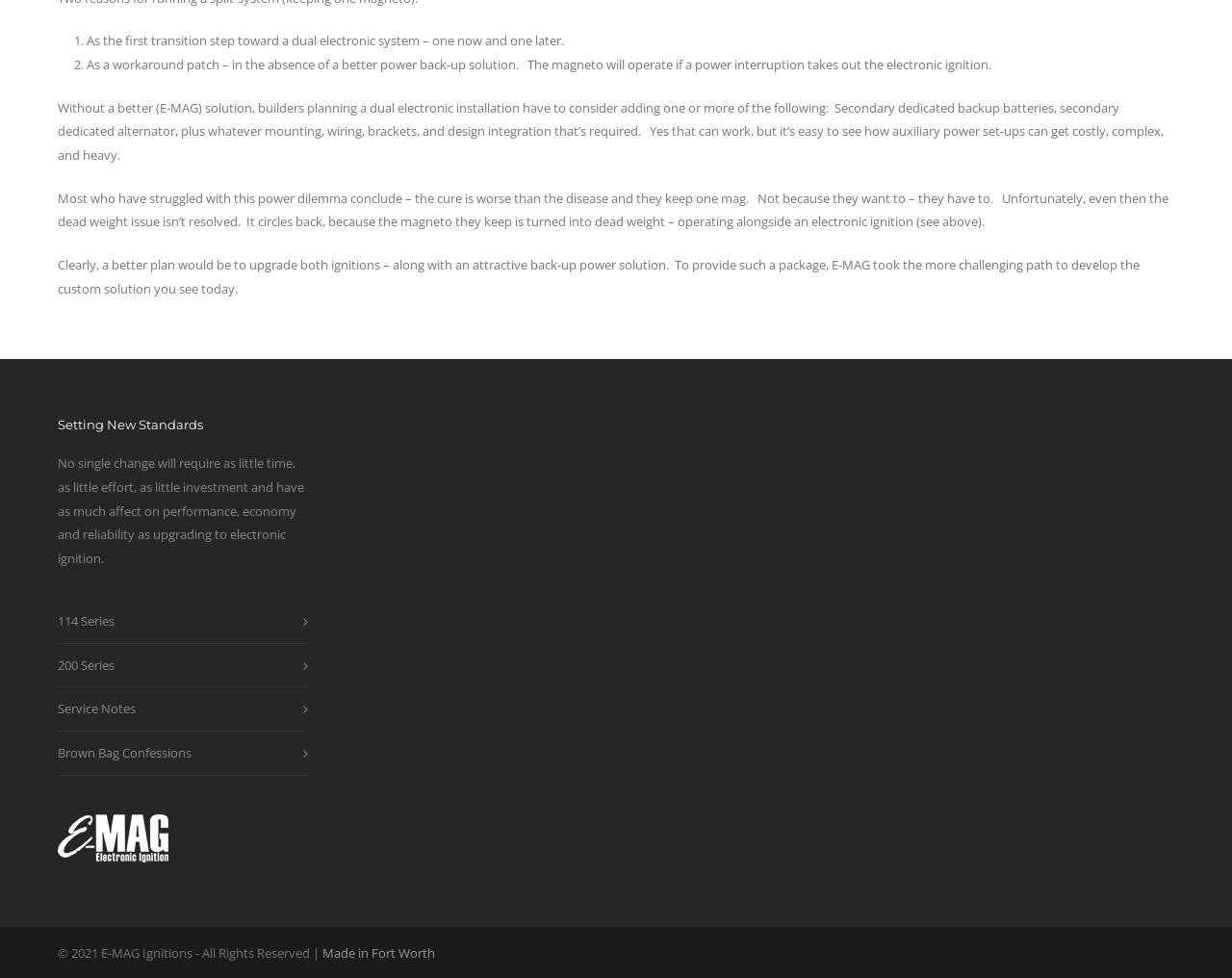Please provide a brief answer to the question using only one word or phrase: 
What is the purpose of the E-MAG solution?

To provide a better power back-up solution